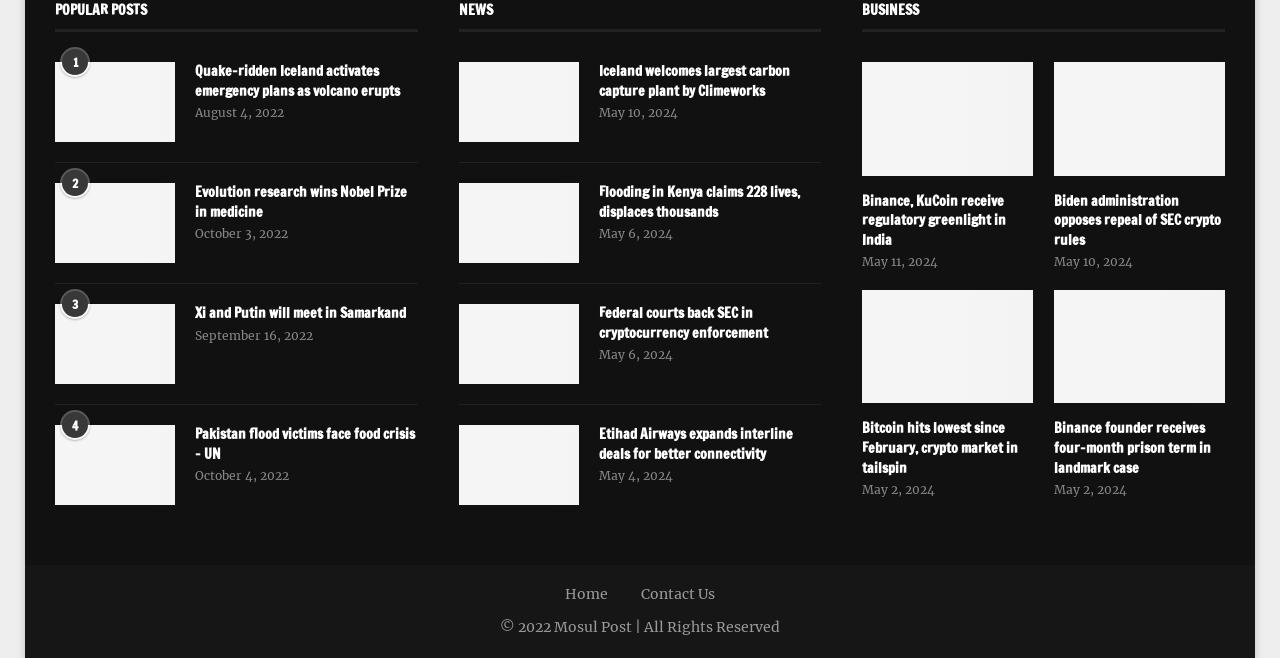Determine the bounding box coordinates of the clickable region to execute the instruction: "Check 'Binance, KuCoin receive regulatory greenlight in India'". The coordinates should be four float numbers between 0 and 1, denoted as [left, top, right, bottom].

[0.674, 0.094, 0.807, 0.267]